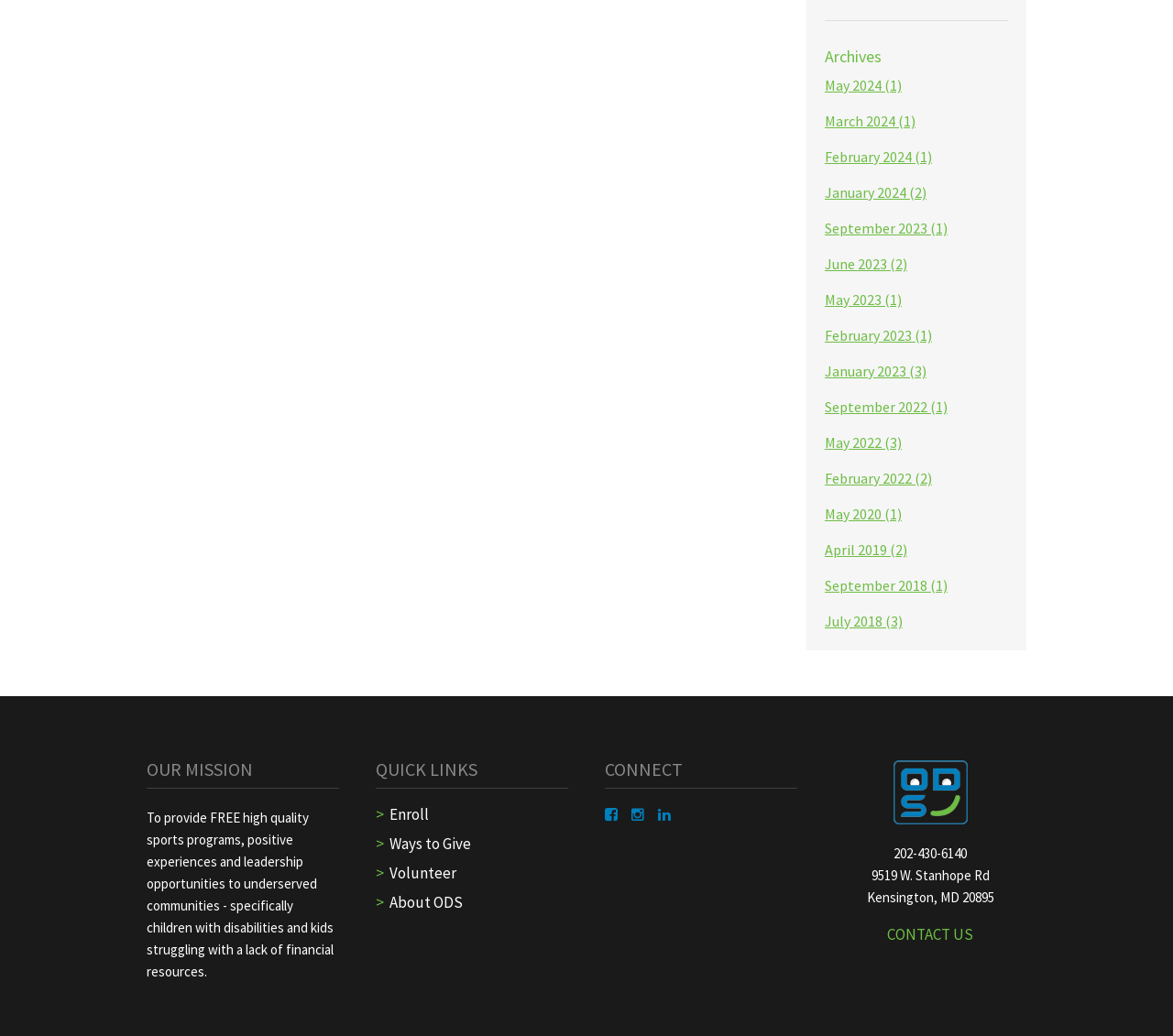Highlight the bounding box coordinates of the region I should click on to meet the following instruction: "Enroll now".

[0.332, 0.776, 0.366, 0.796]